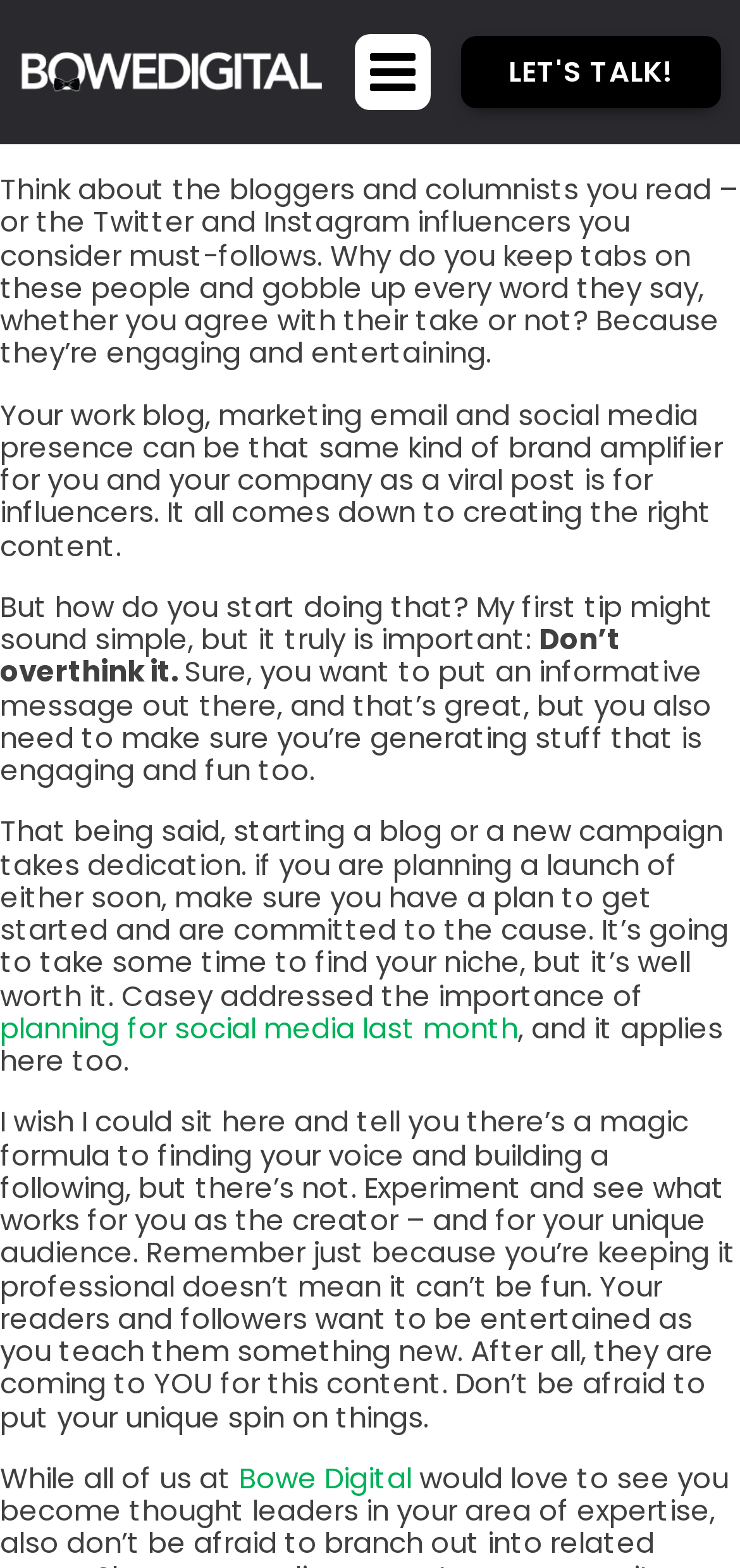What is the importance of planning in social media?
Please provide a single word or phrase as your answer based on the image.

It's crucial